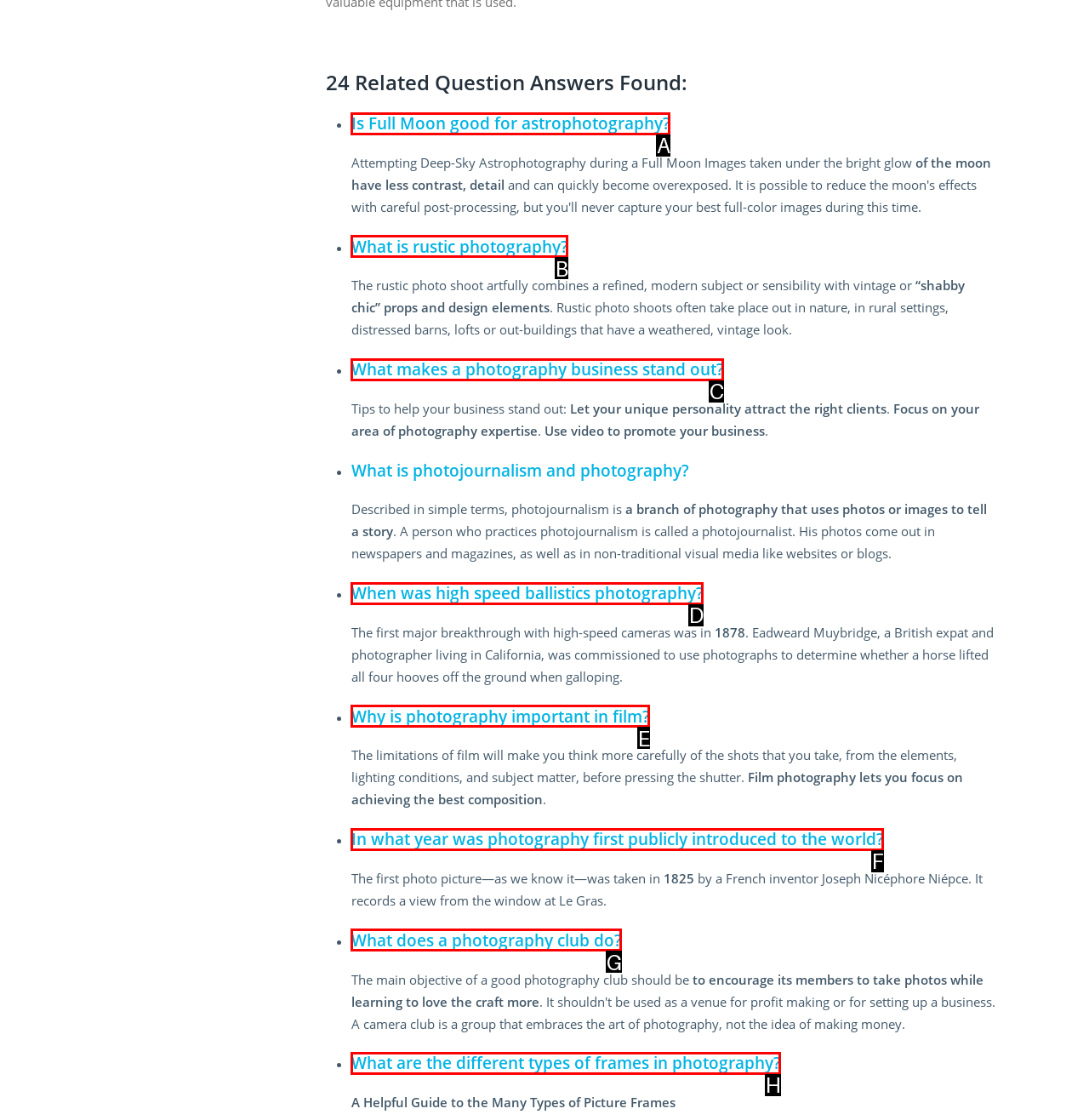Find the HTML element that matches the description: title="Grace Themes"
Respond with the corresponding letter from the choices provided.

None